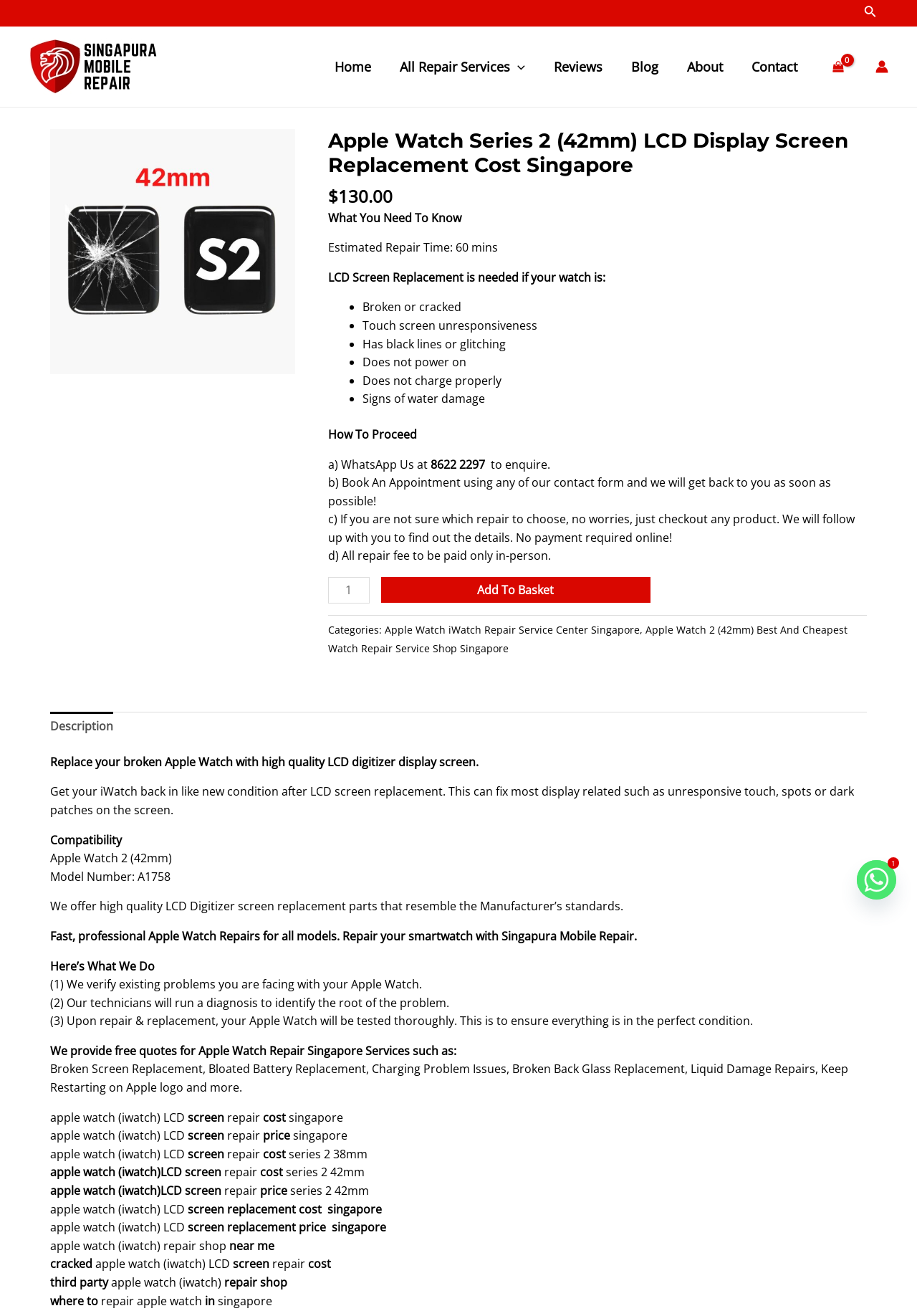Refer to the element description 8622 2297 and identify the corresponding bounding box in the screenshot. Format the coordinates as (top-left x, top-left y, bottom-right x, bottom-right y) with values in the range of 0 to 1.

[0.469, 0.347, 0.529, 0.359]